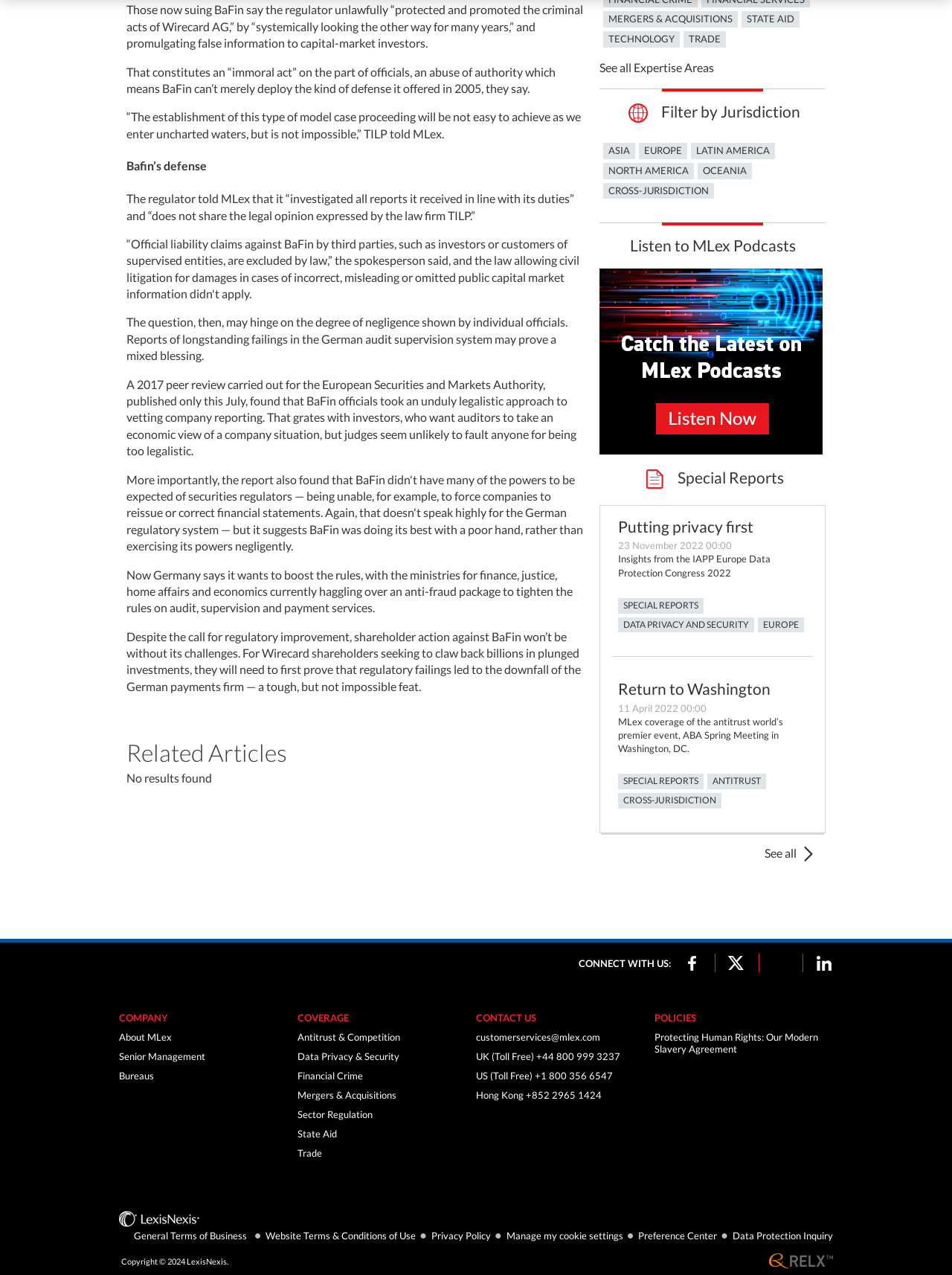Please identify the bounding box coordinates of the clickable area that will fulfill the following instruction: "Contact us through 'customerservices@mlex.com'". The coordinates should be in the format of four float numbers between 0 and 1, i.e., [left, top, right, bottom].

[0.5, 0.809, 0.63, 0.818]